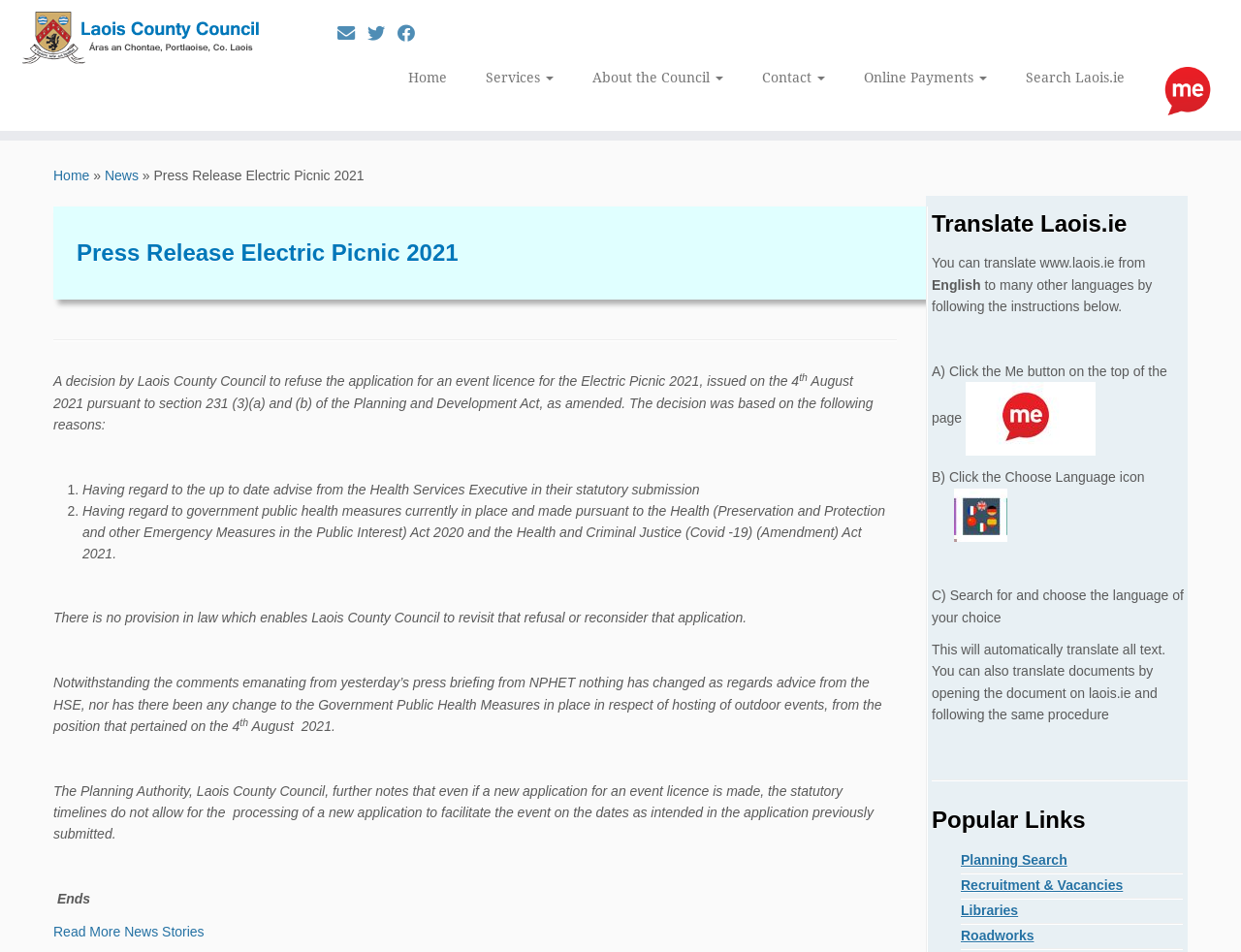Determine and generate the text content of the webpage's headline.

Press Release Electric Picnic 2021